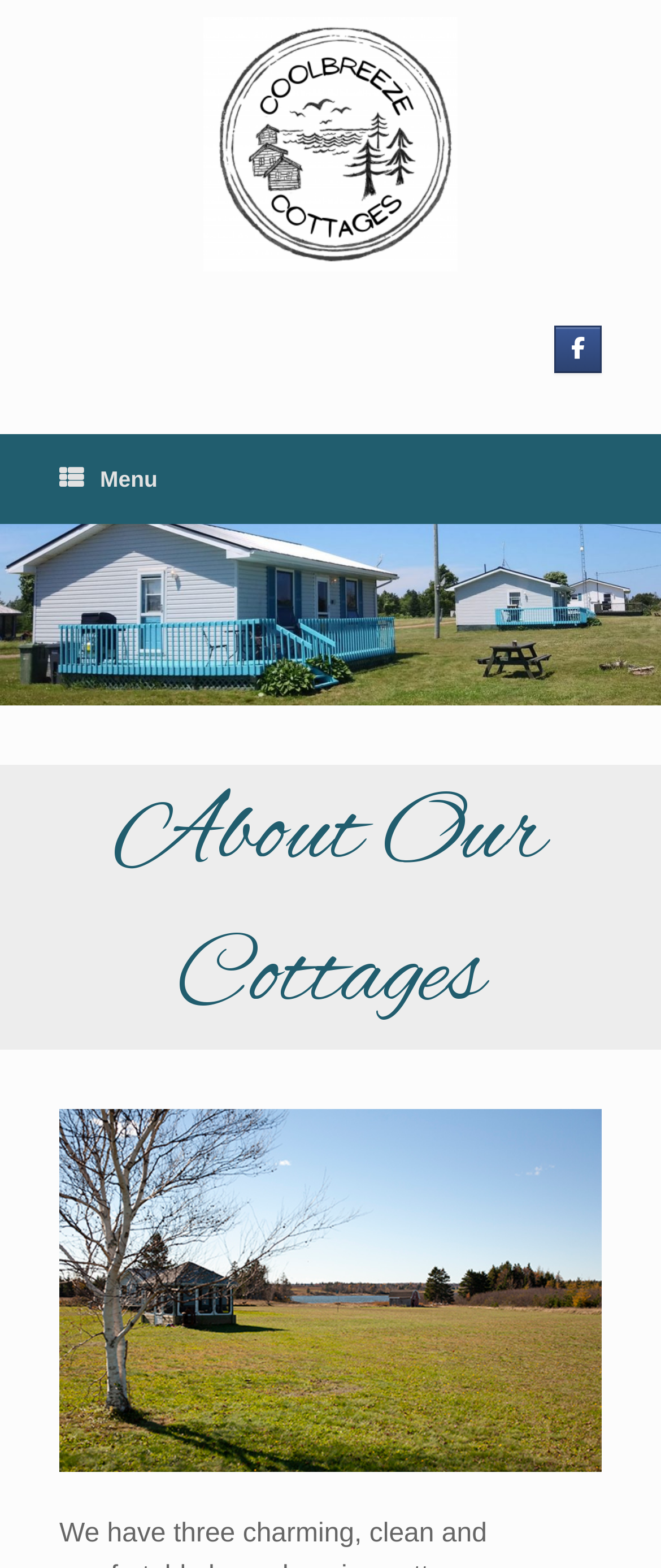How many links are present in the top section?
Please craft a detailed and exhaustive response to the question.

I observed two links in the top section of the webpage, one with no text and another with the text 'West Country Cottages on Facebook'.